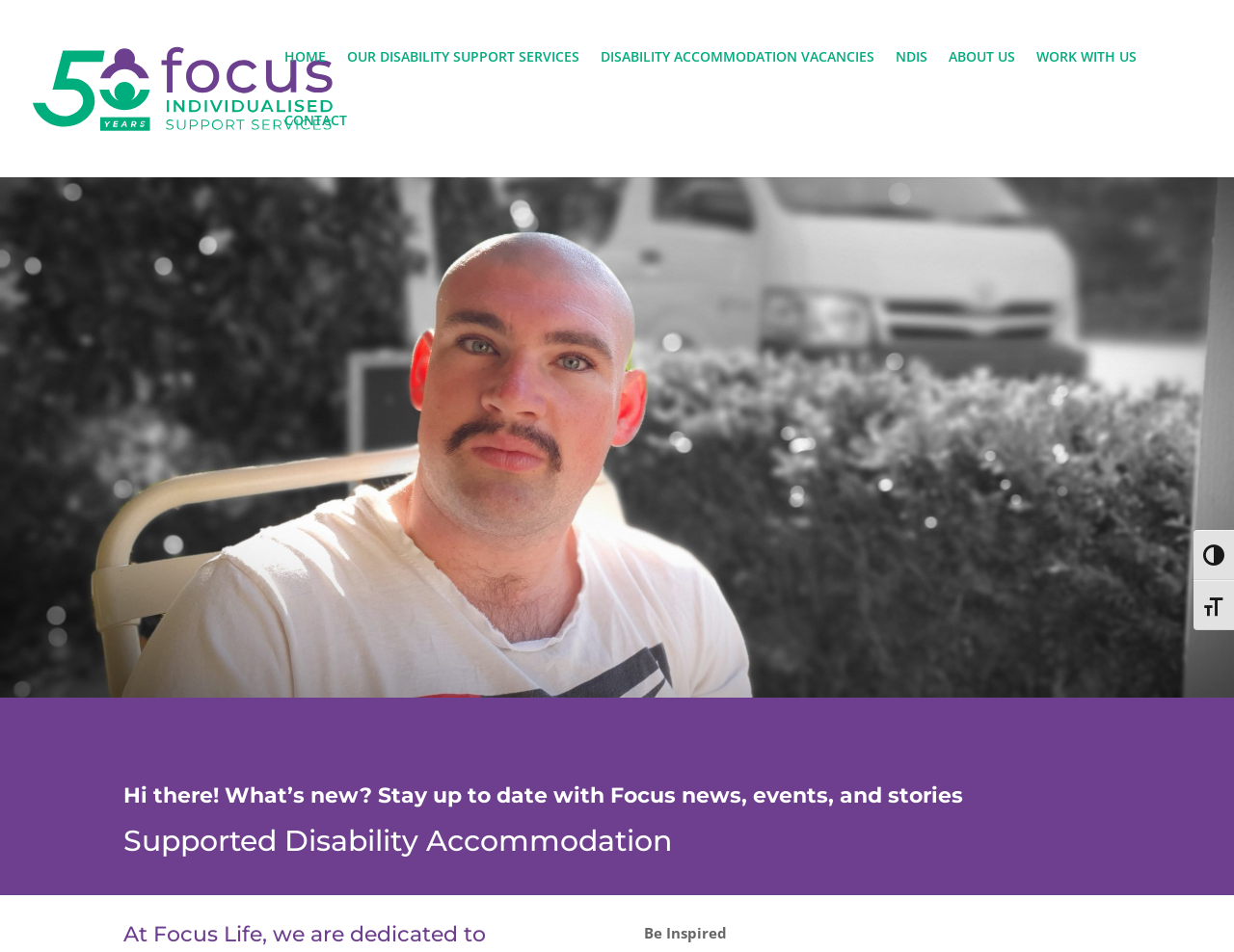Using the webpage screenshot, find the UI element described by HOME. Provide the bounding box coordinates in the format (top-left x, top-left y, bottom-right x, bottom-right y), ensuring all values are floating point numbers between 0 and 1.

[0.23, 0.053, 0.264, 0.119]